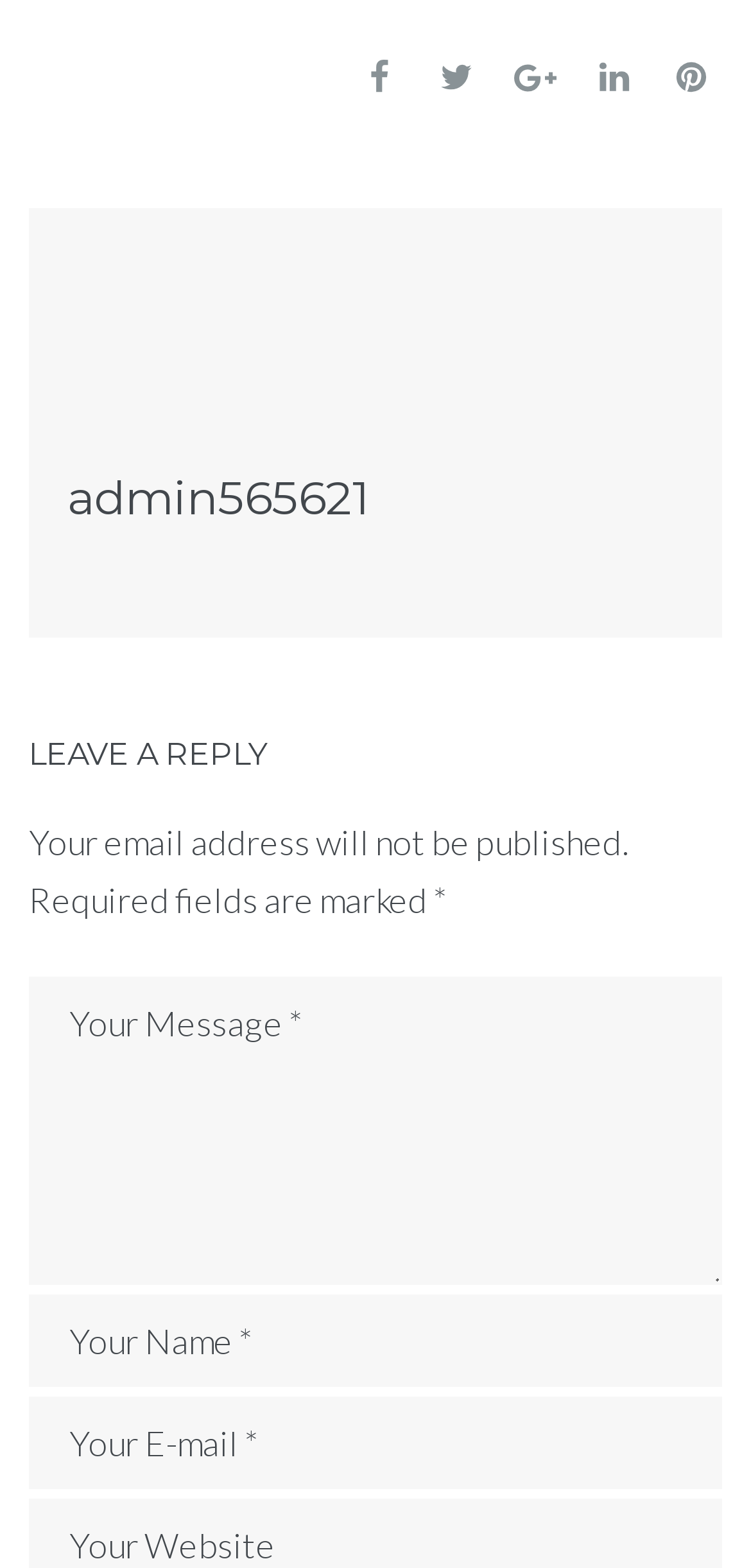How many social media links are in the footer?
Please respond to the question with a detailed and thorough explanation.

I counted the number of social media links in the footer section, which includes Facebook, Twitter, Google+, LinkedIn, and Pinterest.